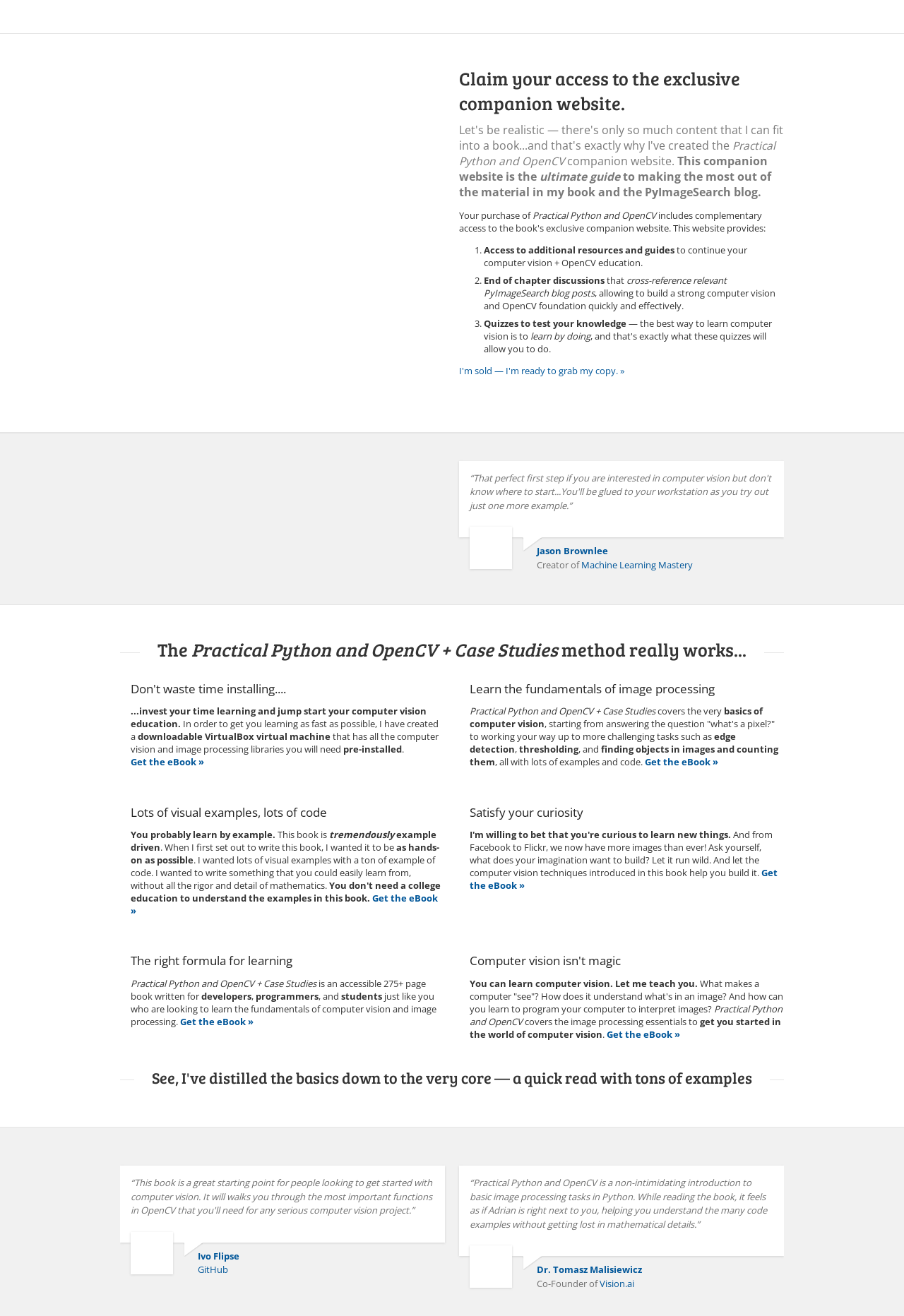Please identify the bounding box coordinates of the area I need to click to accomplish the following instruction: "Claim access to the exclusive companion website".

[0.508, 0.05, 0.867, 0.087]